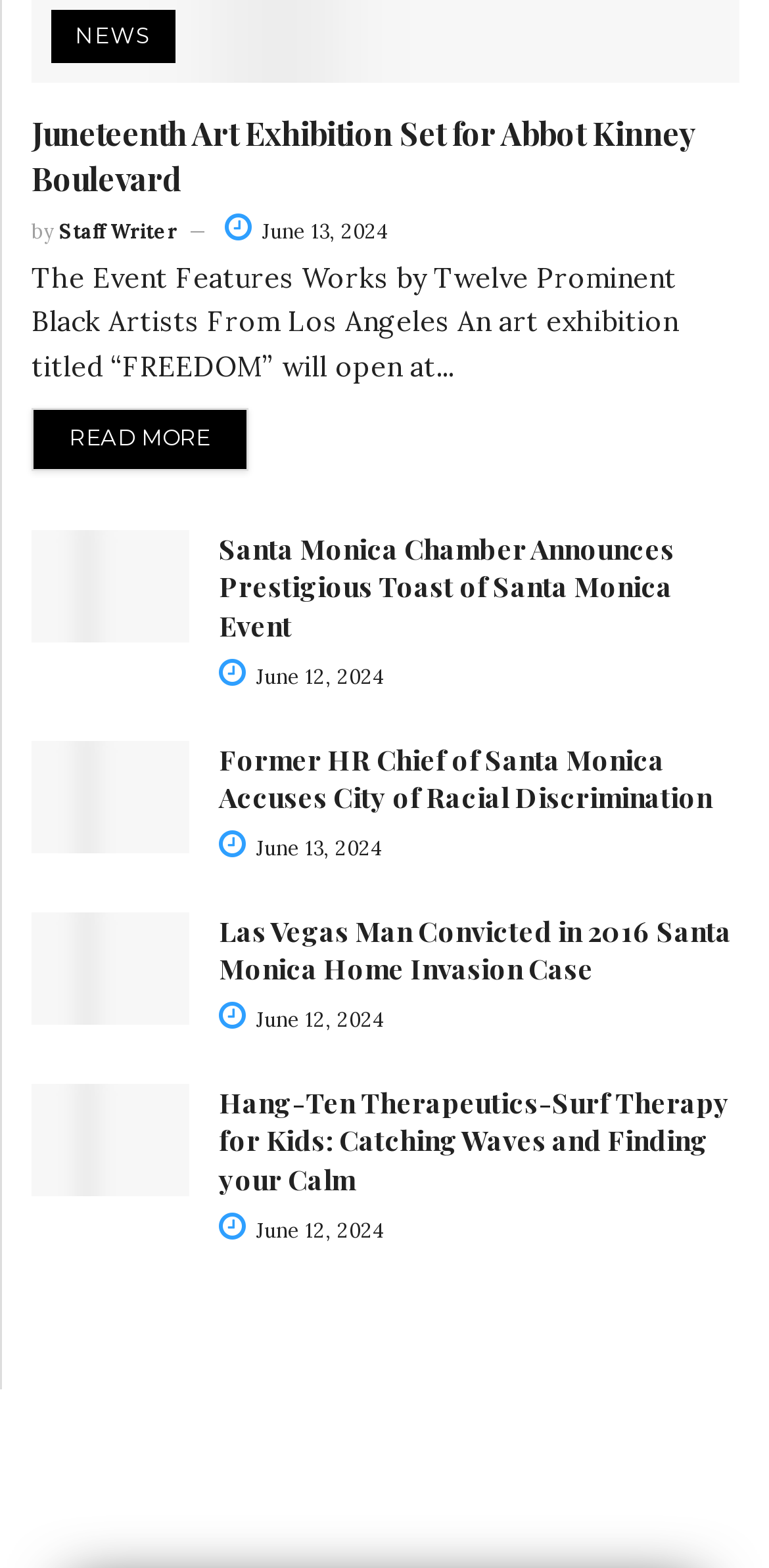Show the bounding box coordinates for the HTML element as described: "June 13, 2024".

[0.292, 0.139, 0.505, 0.156]